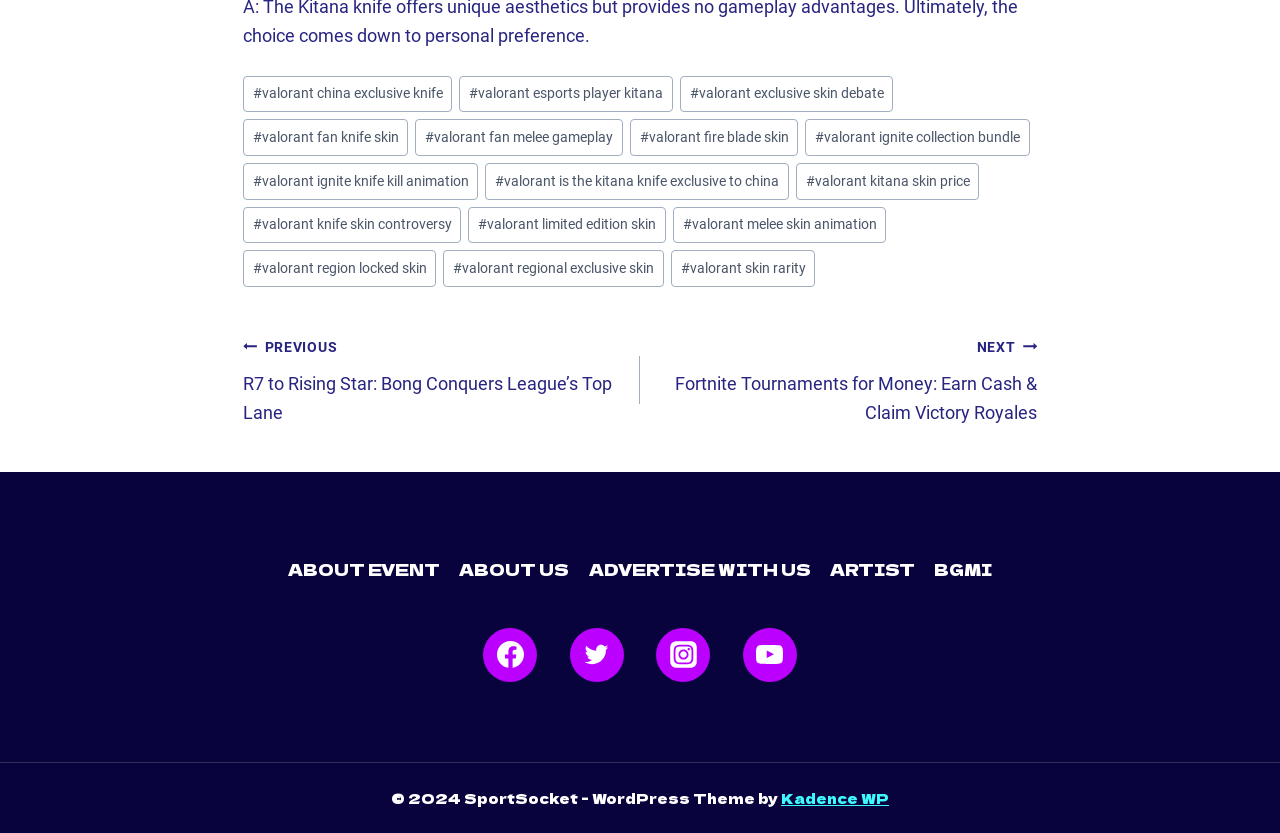Specify the bounding box coordinates for the region that must be clicked to perform the given instruction: "Explore 'Istanbul, Turkey' destination".

None